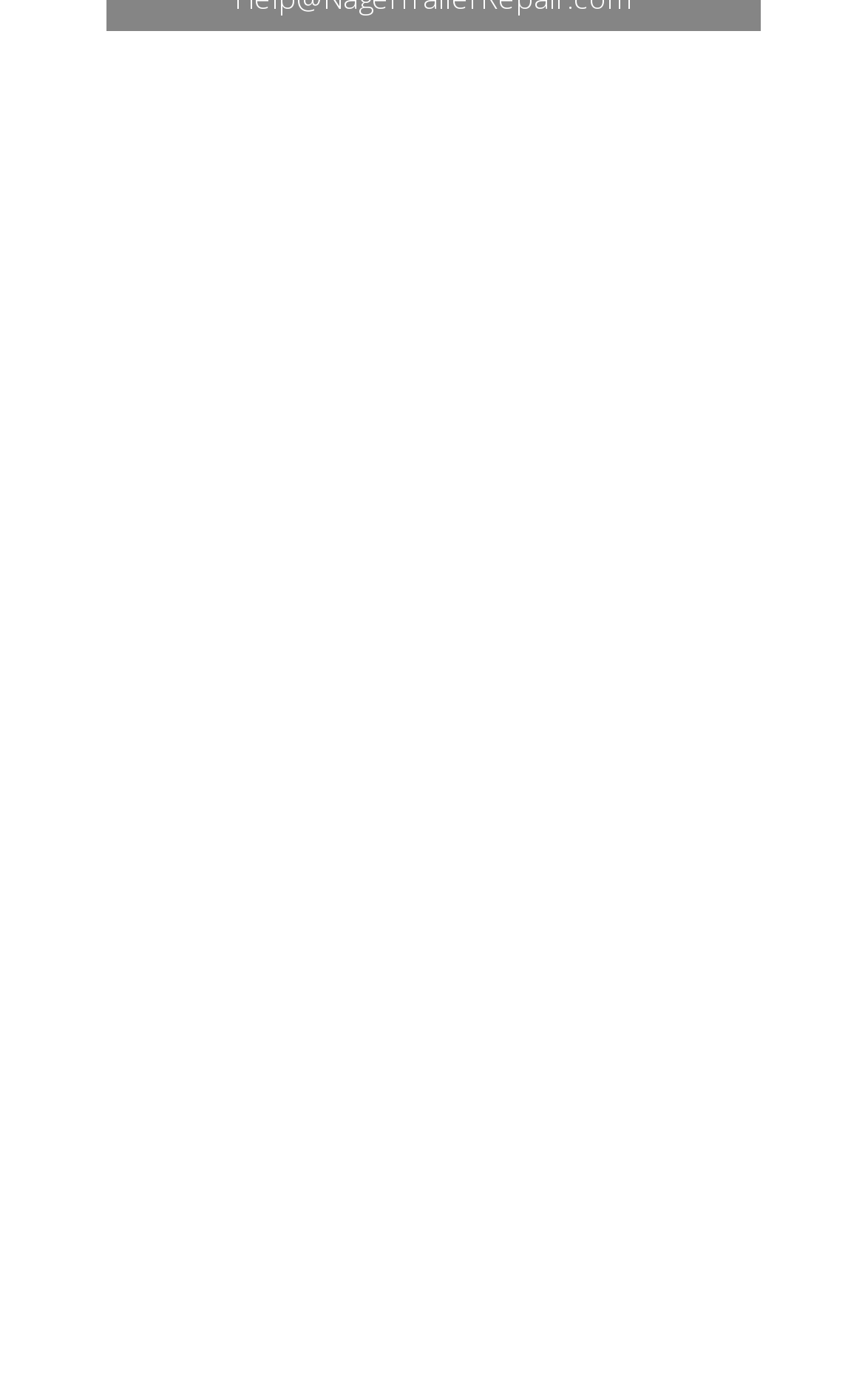Give a succinct answer to this question in a single word or phrase: 
How many links are there in the QUICK LINK section?

4